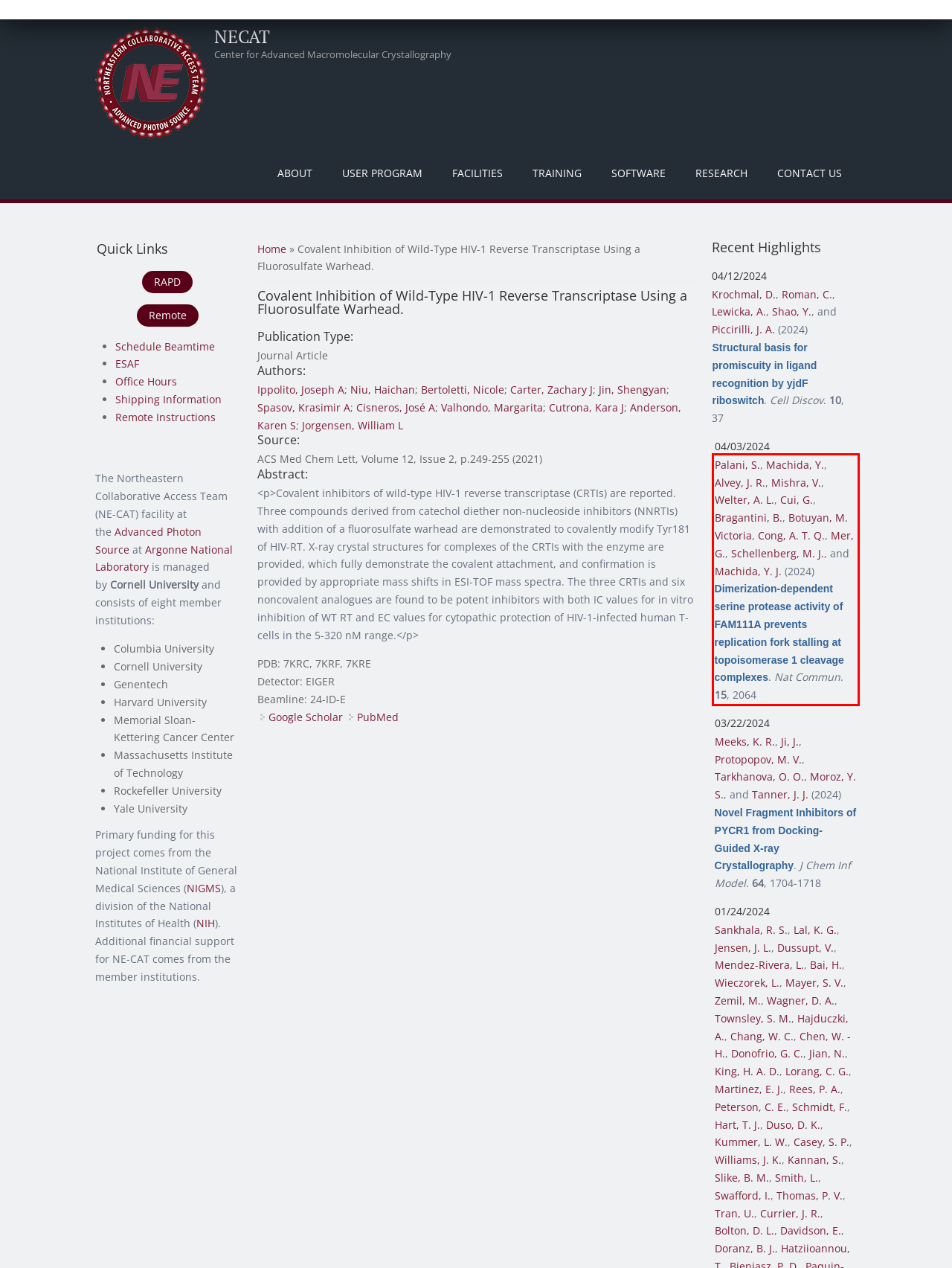Within the screenshot of a webpage, identify the red bounding box and perform OCR to capture the text content it contains.

Palani, S., Machida, Y., Alvey, J. R., Mishra, V., Welter, A. L., Cui, G., Bragantini, B., Botuyan, M. Victoria, Cong, A. T. Q., Mer, G., Schellenberg, M. J., and Machida, Y. J. (2024) Dimerization-dependent serine protease activity of FAM111A prevents replication fork stalling at topoisomerase 1 cleavage complexes. Nat Commun. 15, 2064